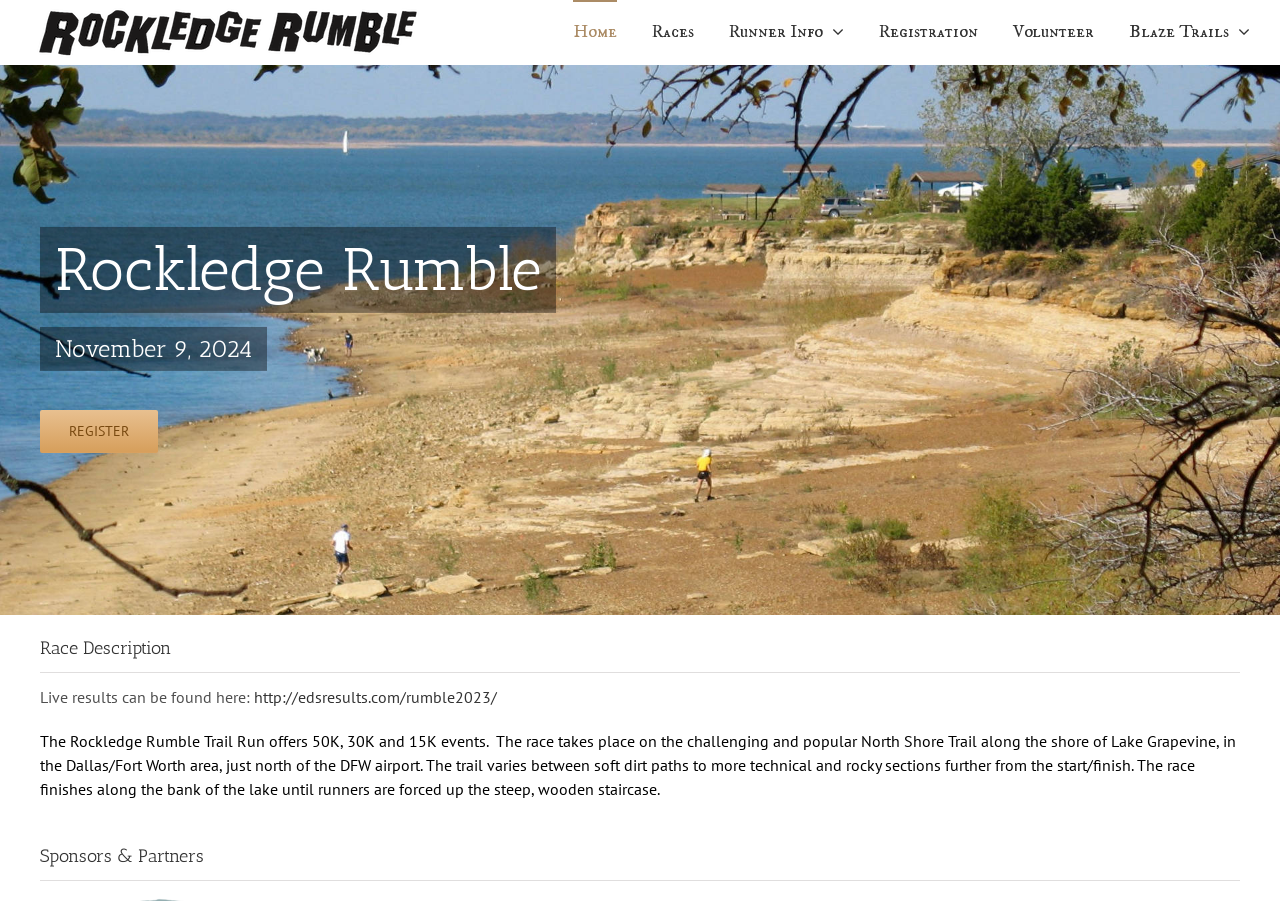Where can live results be found?
Use the information from the screenshot to give a comprehensive response to the question.

I found the link to live results by looking at the static text that says 'Live results can be found here:' and then following the link provided.